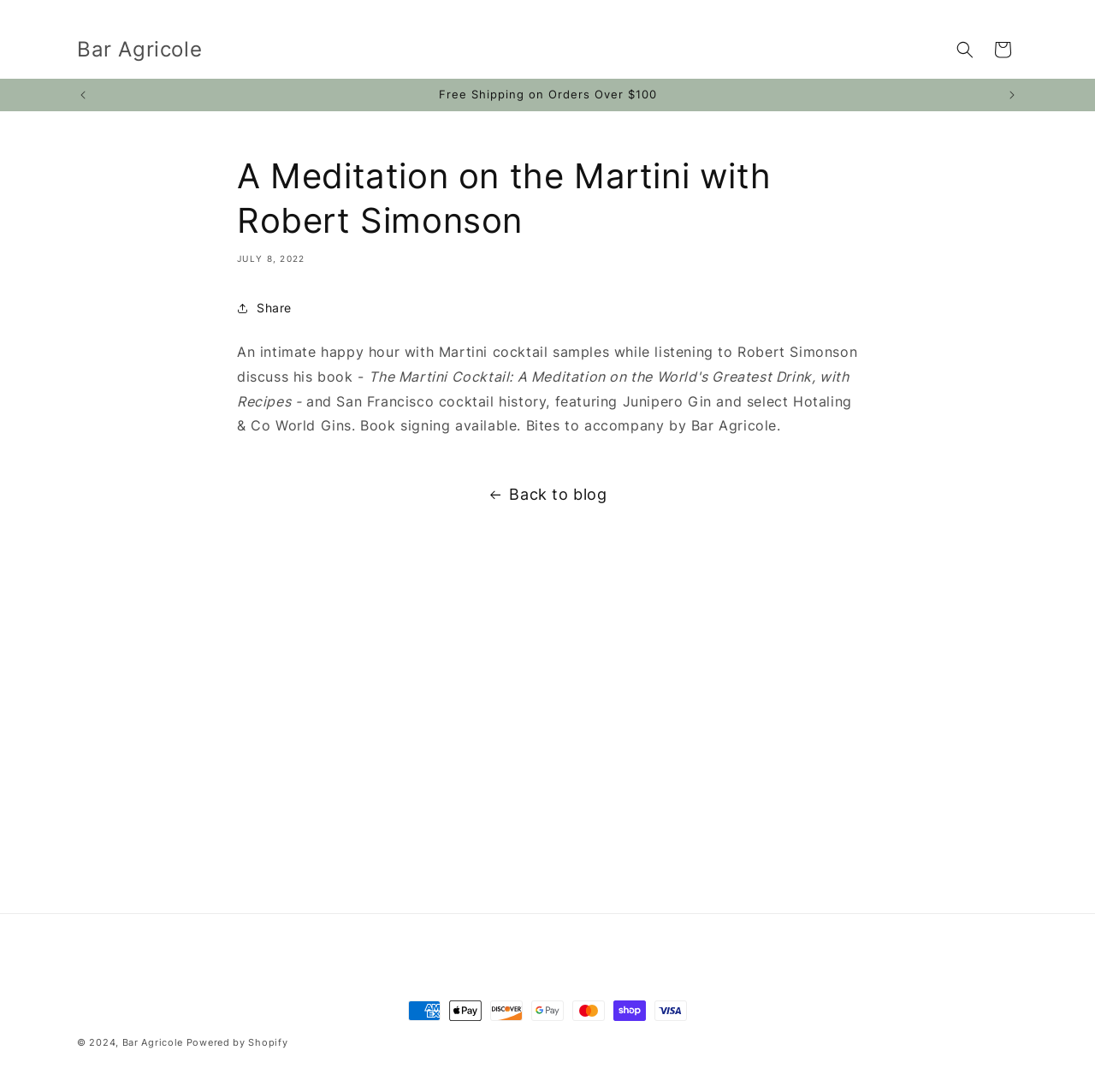What is the main heading displayed on the webpage? Please provide the text.

A Meditation on the Martini with Robert Simonson